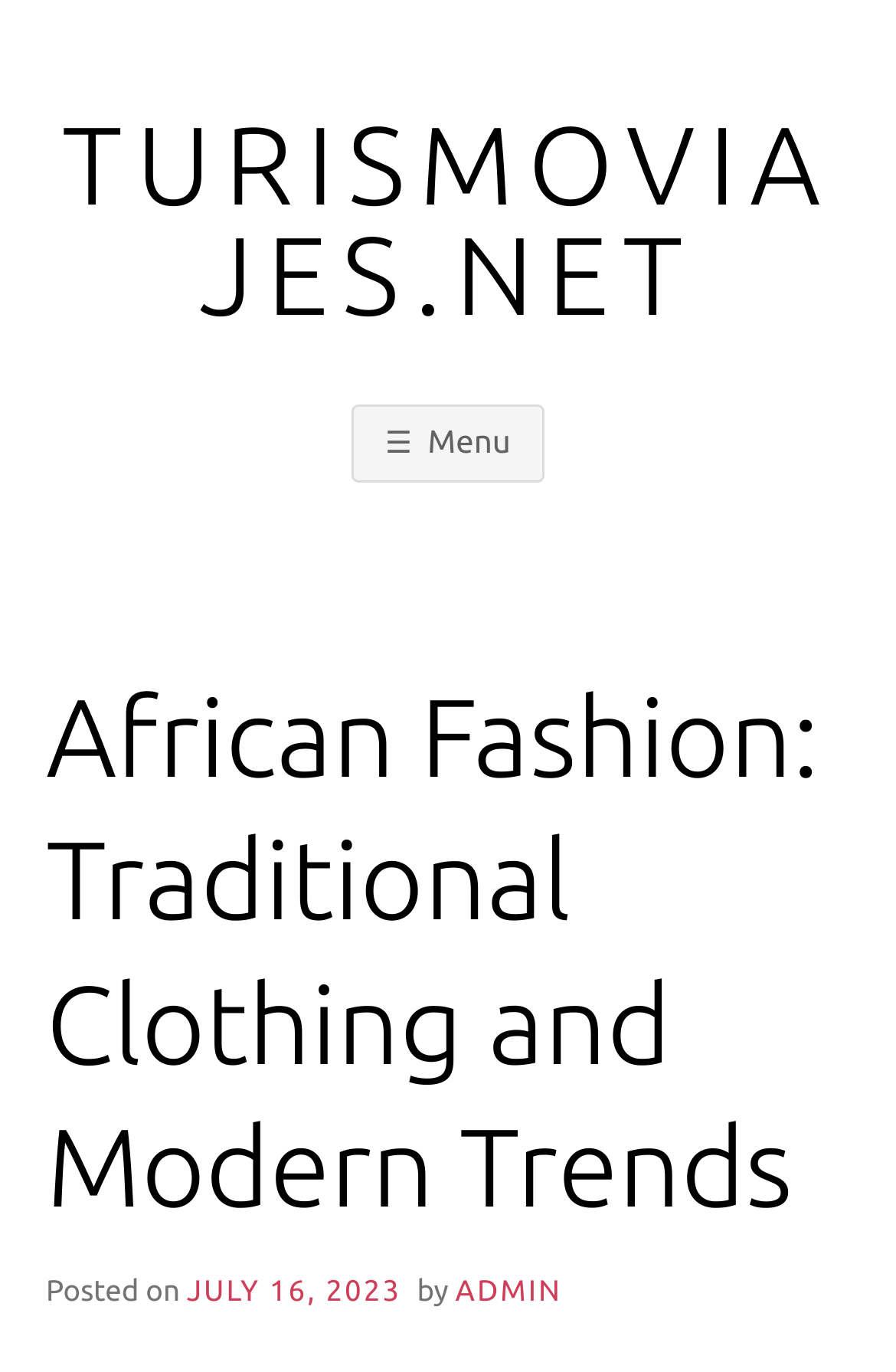Please provide a short answer using a single word or phrase for the question:
Is the menu button expanded?

False